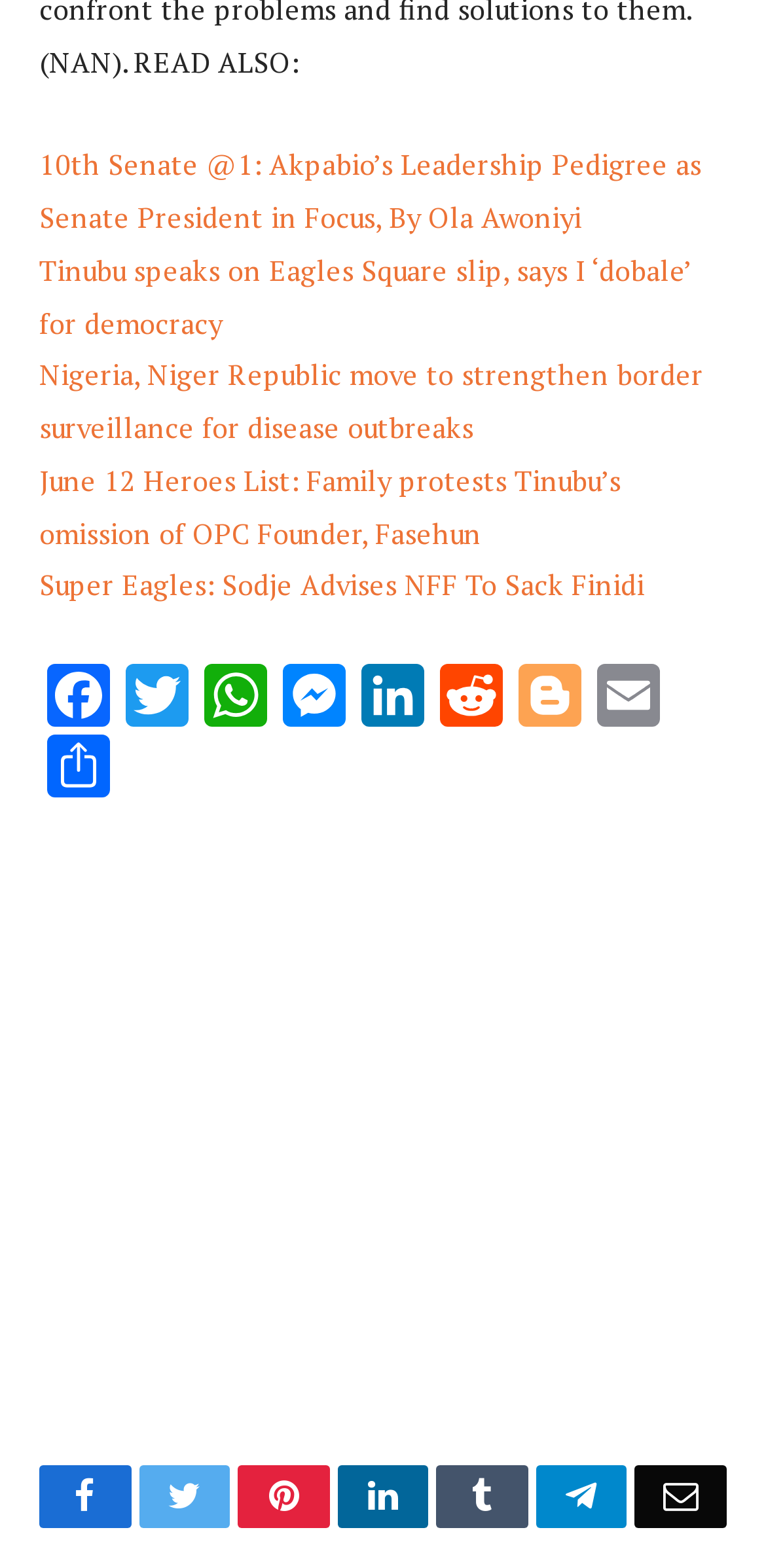What is the purpose of the iframe?
Please respond to the question thoroughly and include all relevant details.

The iframe element on the webpage has a description of 'Advertisement', which suggests that its purpose is to display an advertisement.